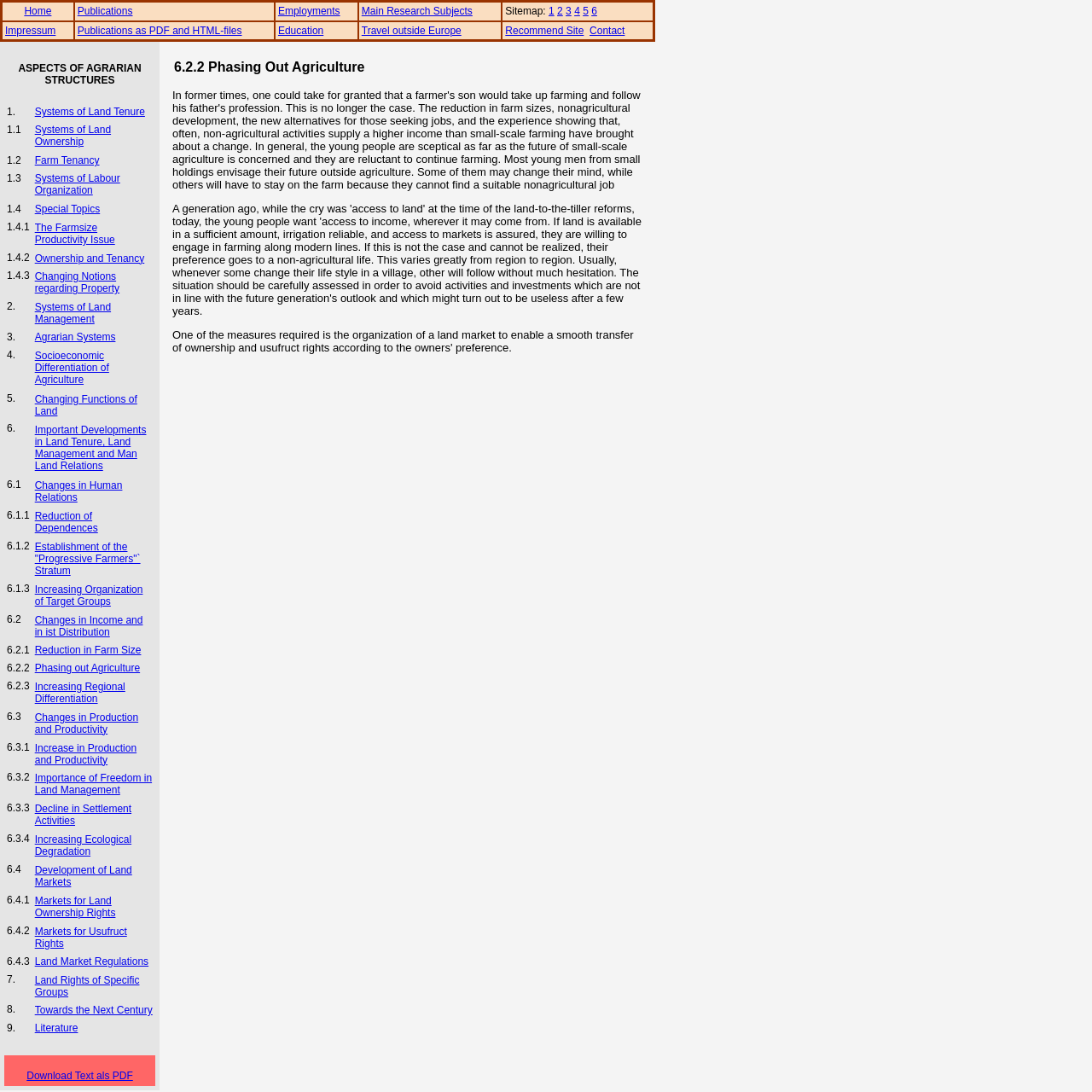Please determine the bounding box coordinates of the element to click on in order to accomplish the following task: "Read about Phasing Out Agriculture". Ensure the coordinates are four float numbers ranging from 0 to 1, i.e., [left, top, right, bottom].

[0.146, 0.038, 0.6, 0.998]